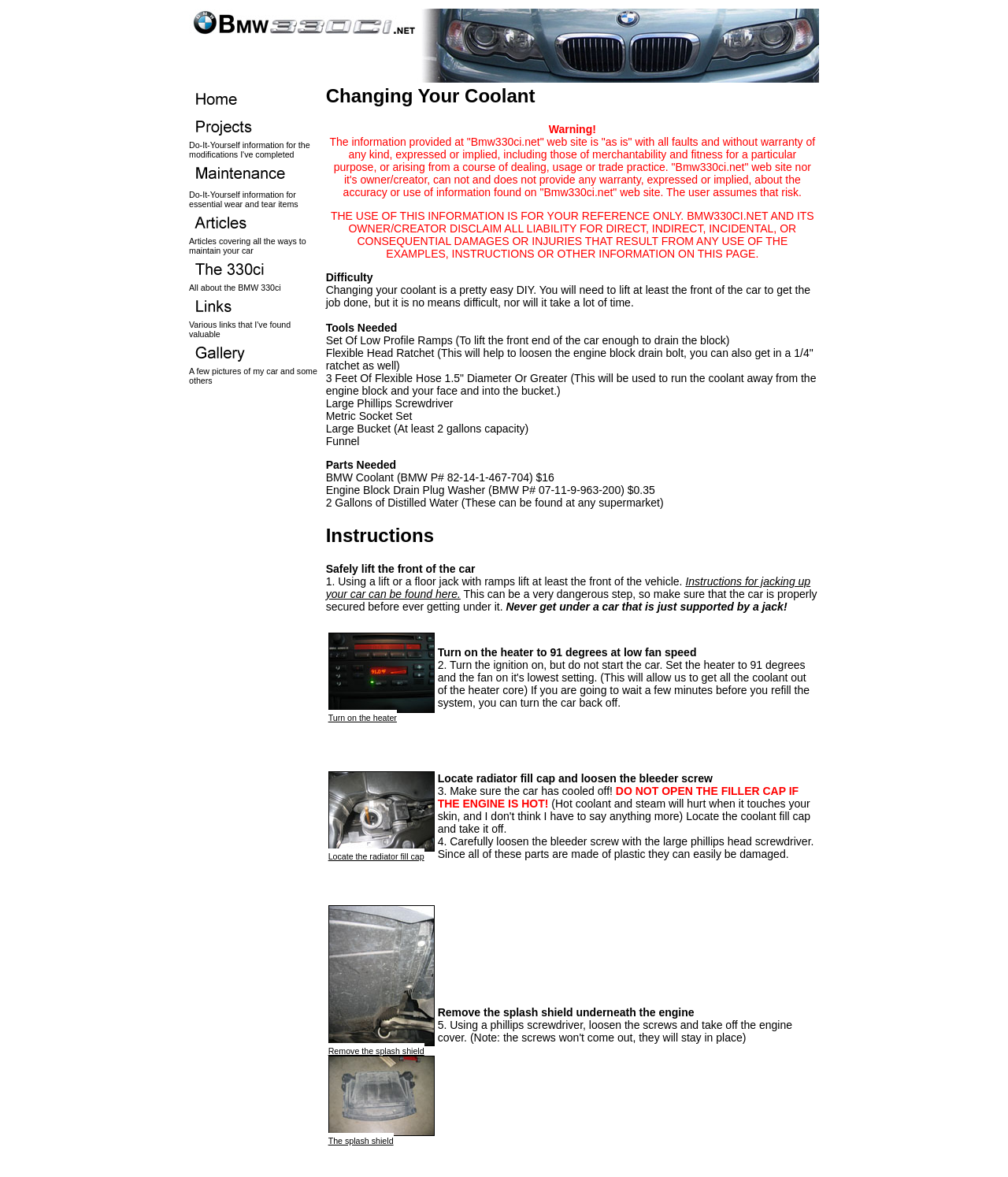How many gallons of distilled water are needed for this DIY task?
Based on the screenshot, give a detailed explanation to answer the question.

According to the 'Parts Needed' section, 2 gallons of distilled water are required to complete the task of changing the coolant in a BMW 330ci.